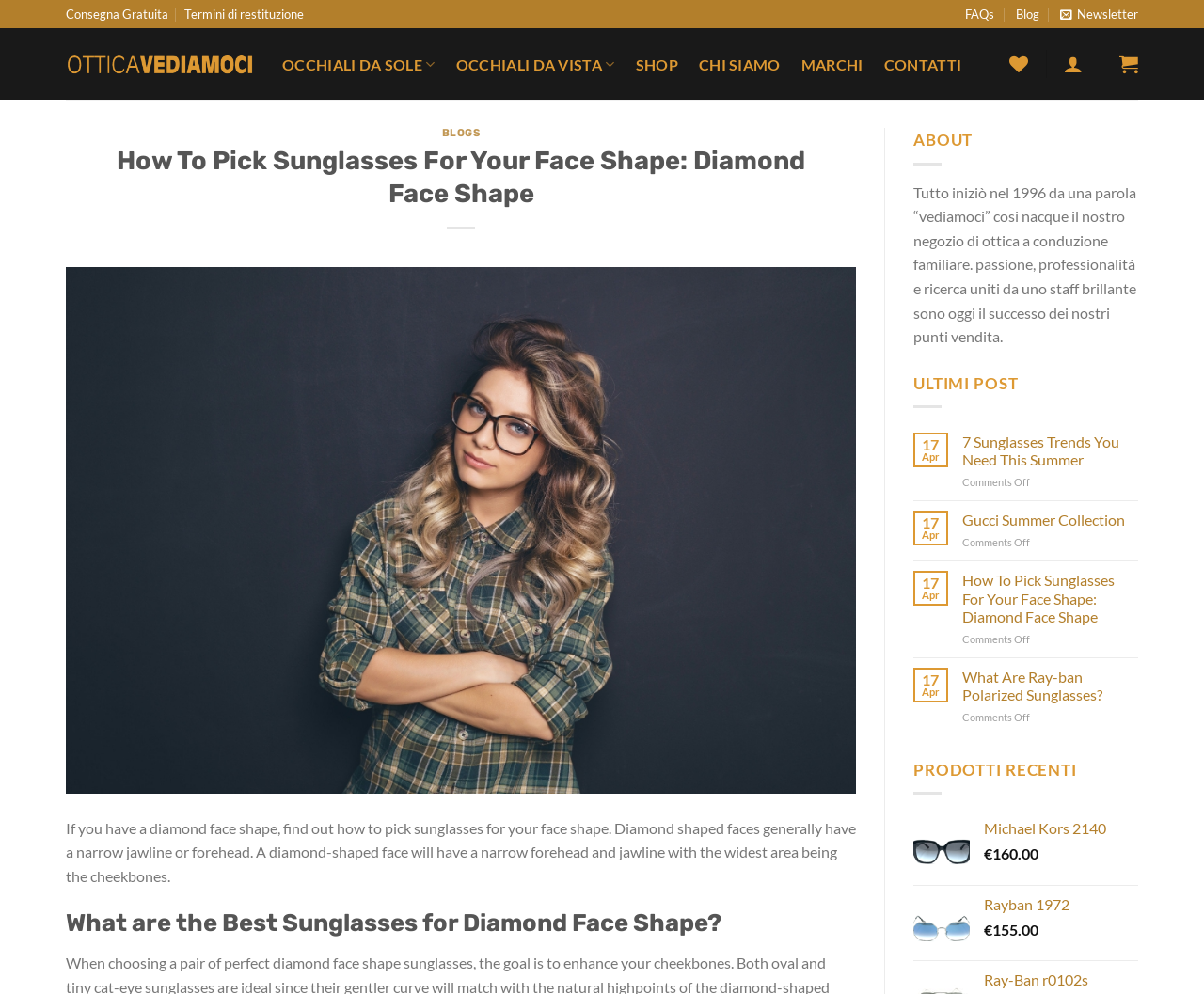What is the name of the sunglasses brand mentioned?
Please answer the question with a detailed response using the information from the screenshot.

I determined the answer by looking at the link 'Rayban 1972' with the bounding box coordinates [0.817, 0.901, 0.945, 0.921] which suggests that Rayban is a sunglasses brand mentioned on the webpage.